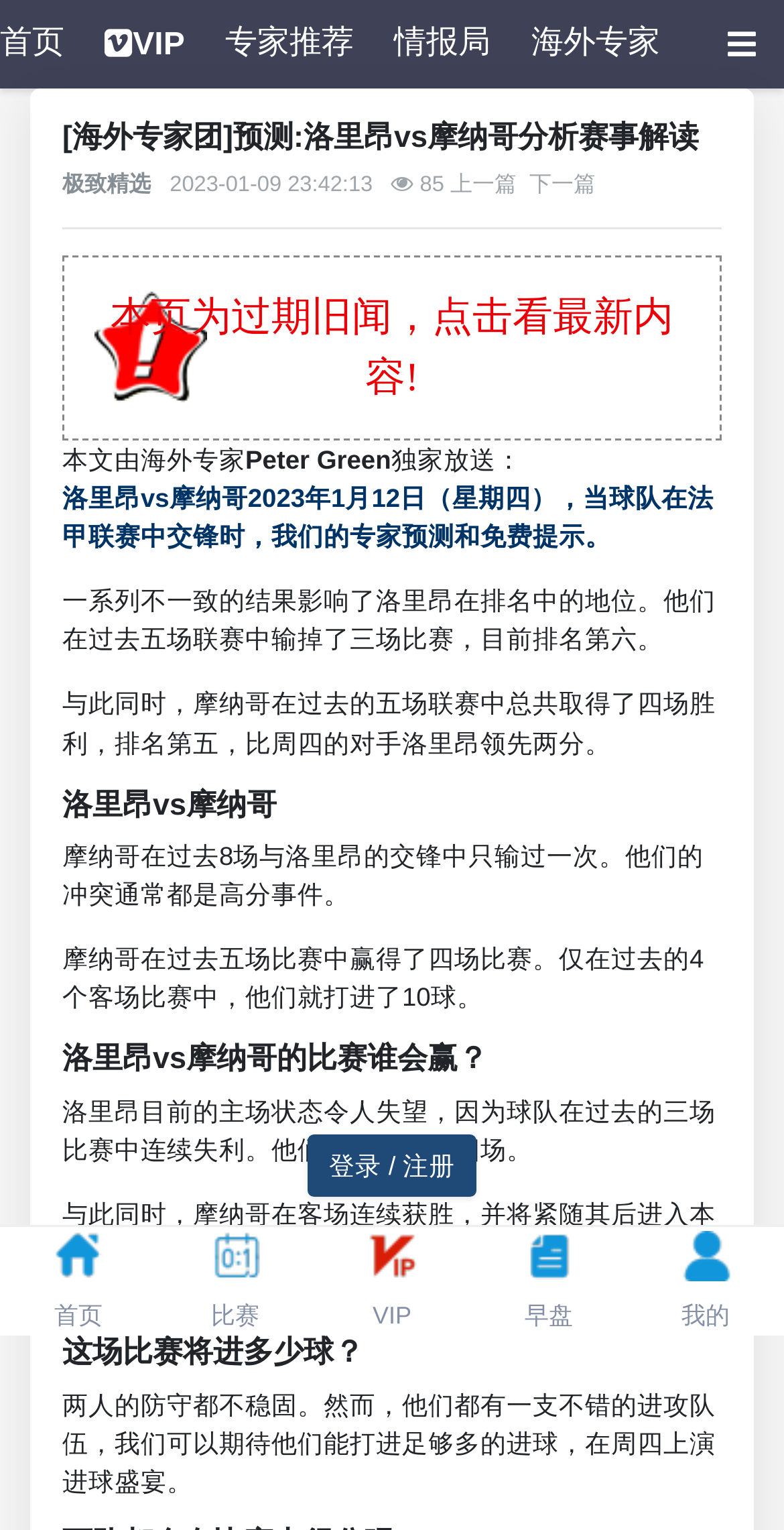Answer the question using only one word or a concise phrase: What is the predicted winner of the match?

摩纳哥